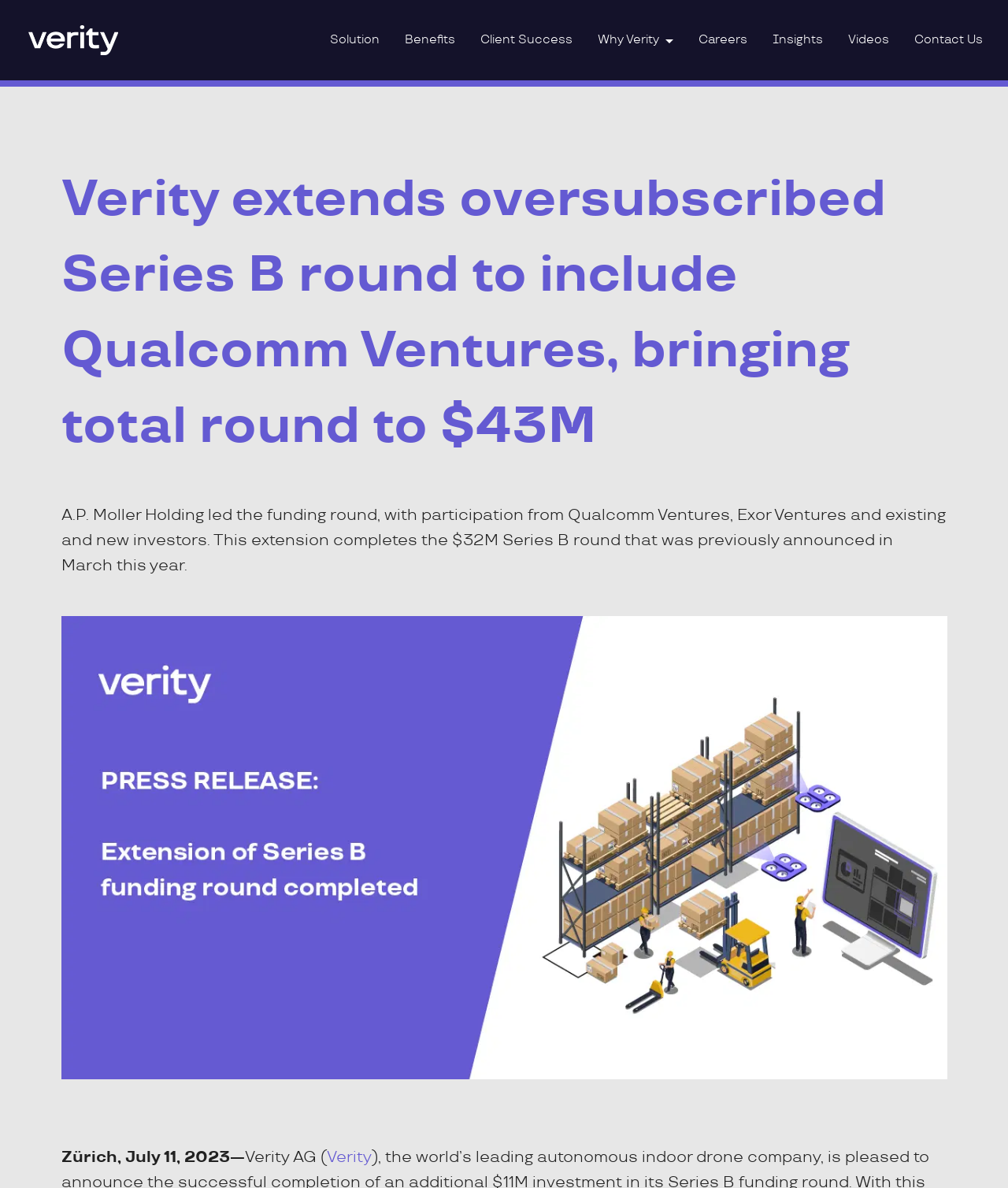Highlight the bounding box coordinates of the element you need to click to perform the following instruction: "Learn about Client Success."

[0.464, 0.021, 0.58, 0.047]